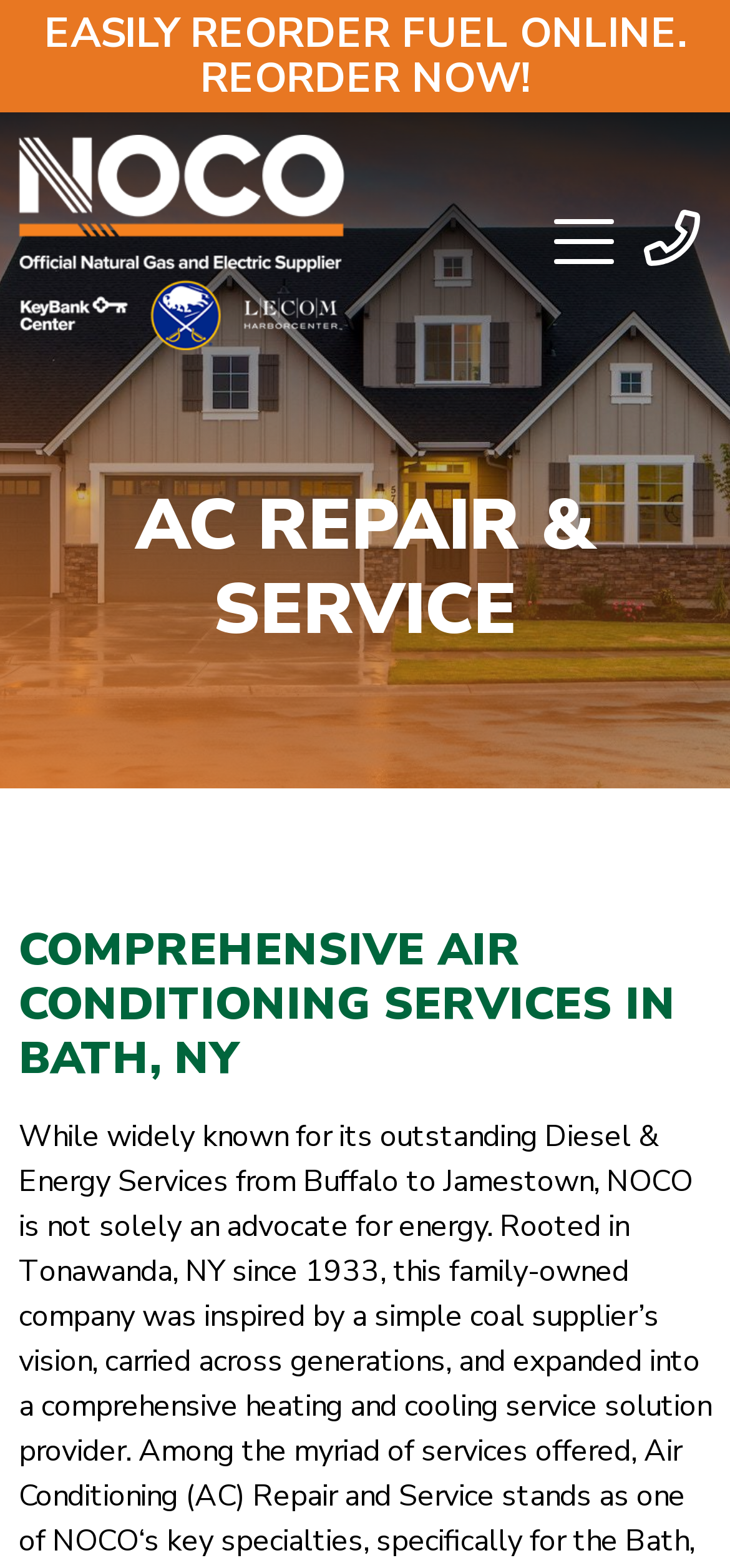Identify the bounding box for the UI element described as: "aria-label="Mobile Menu Open Button"". Ensure the coordinates are four float numbers between 0 and 1, formatted as [left, top, right, bottom].

[0.749, 0.137, 0.851, 0.173]